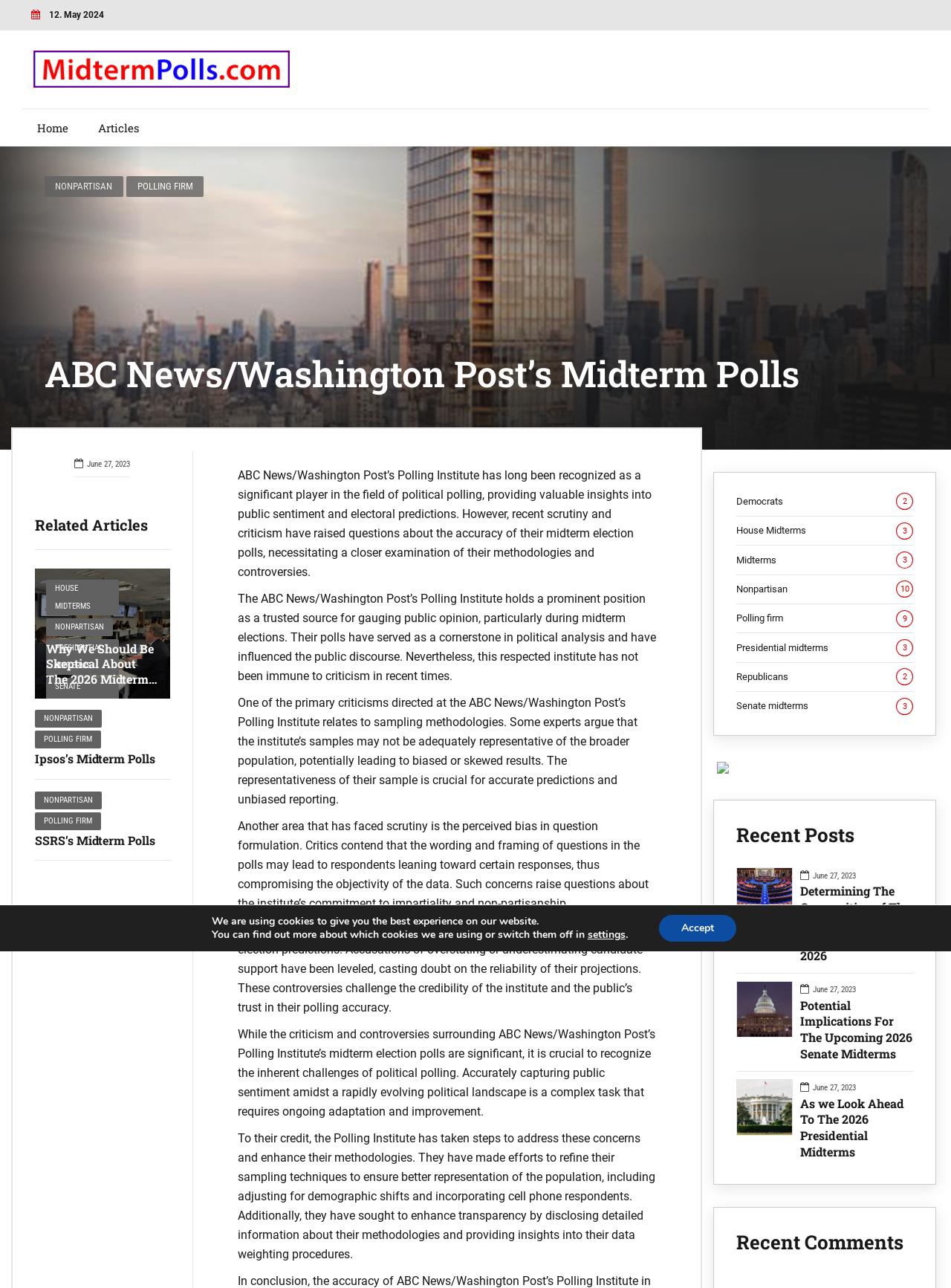Show the bounding box coordinates of the element that should be clicked to complete the task: "Click on the 'NONPARTISAN' link".

[0.037, 0.551, 0.107, 0.565]